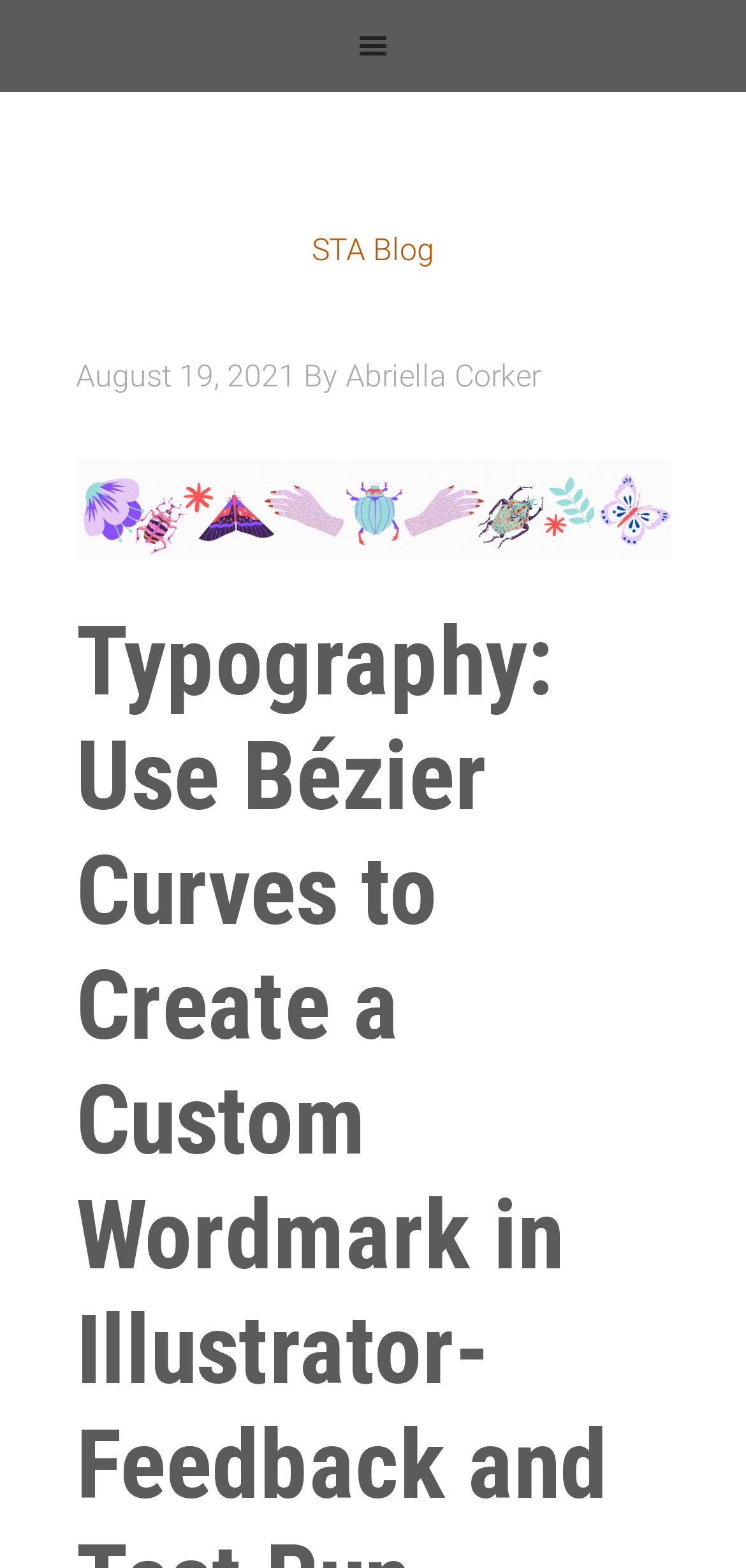Give the bounding box coordinates for the element described by: "Abriella Corker".

[0.463, 0.228, 0.724, 0.251]